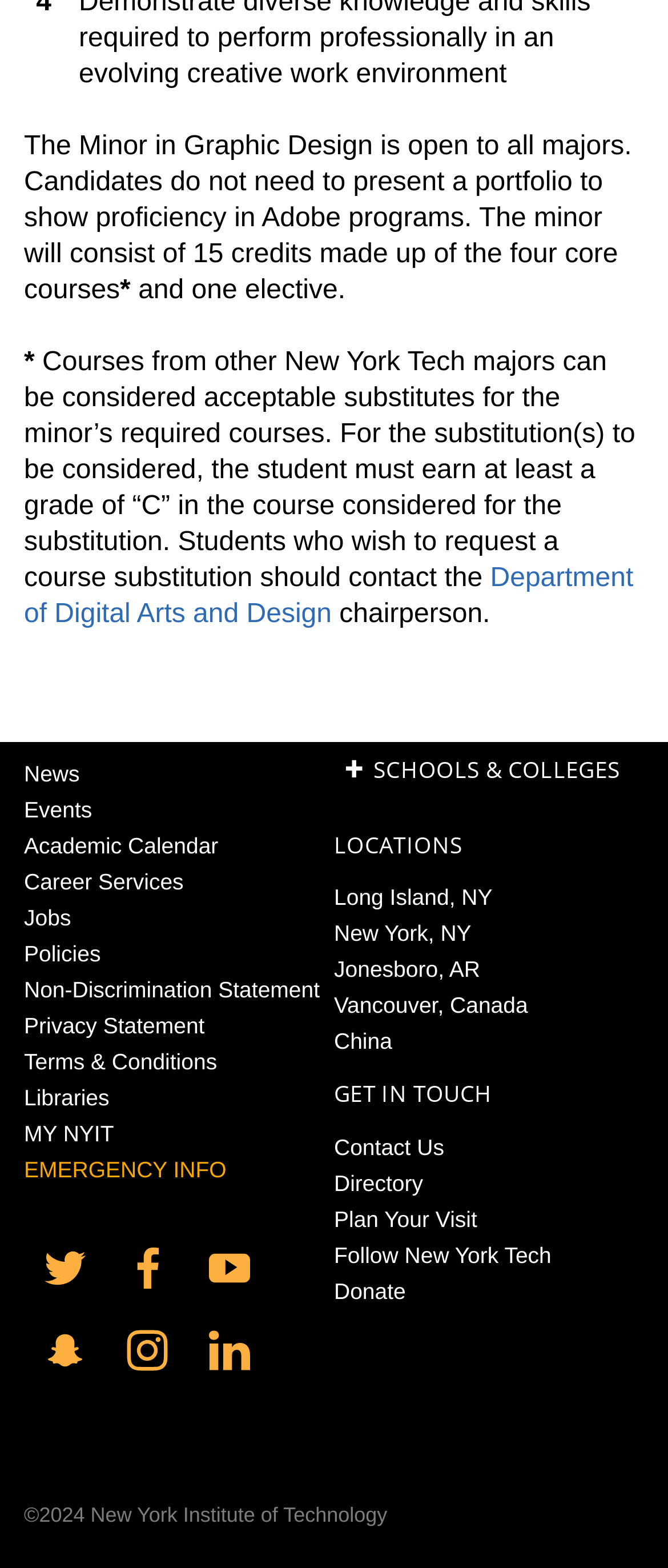Please determine the bounding box of the UI element that matches this description: name="search" placeholder="search our help pages". The coordinates should be given as (top-left x, top-left y, bottom-right x, bottom-right y), with all values between 0 and 1.

None